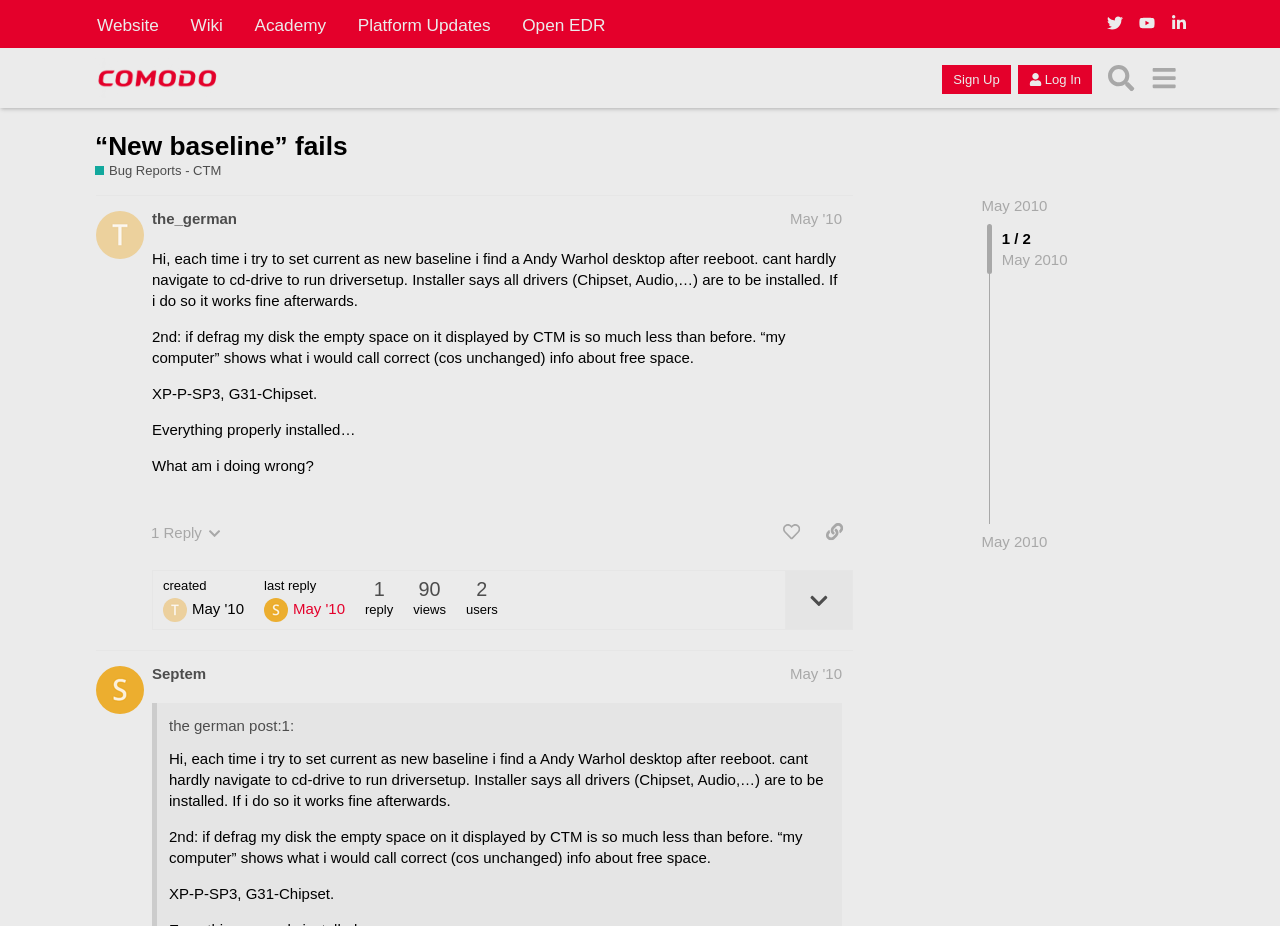Identify the main heading of the webpage and provide its text content.

“New baseline” fails